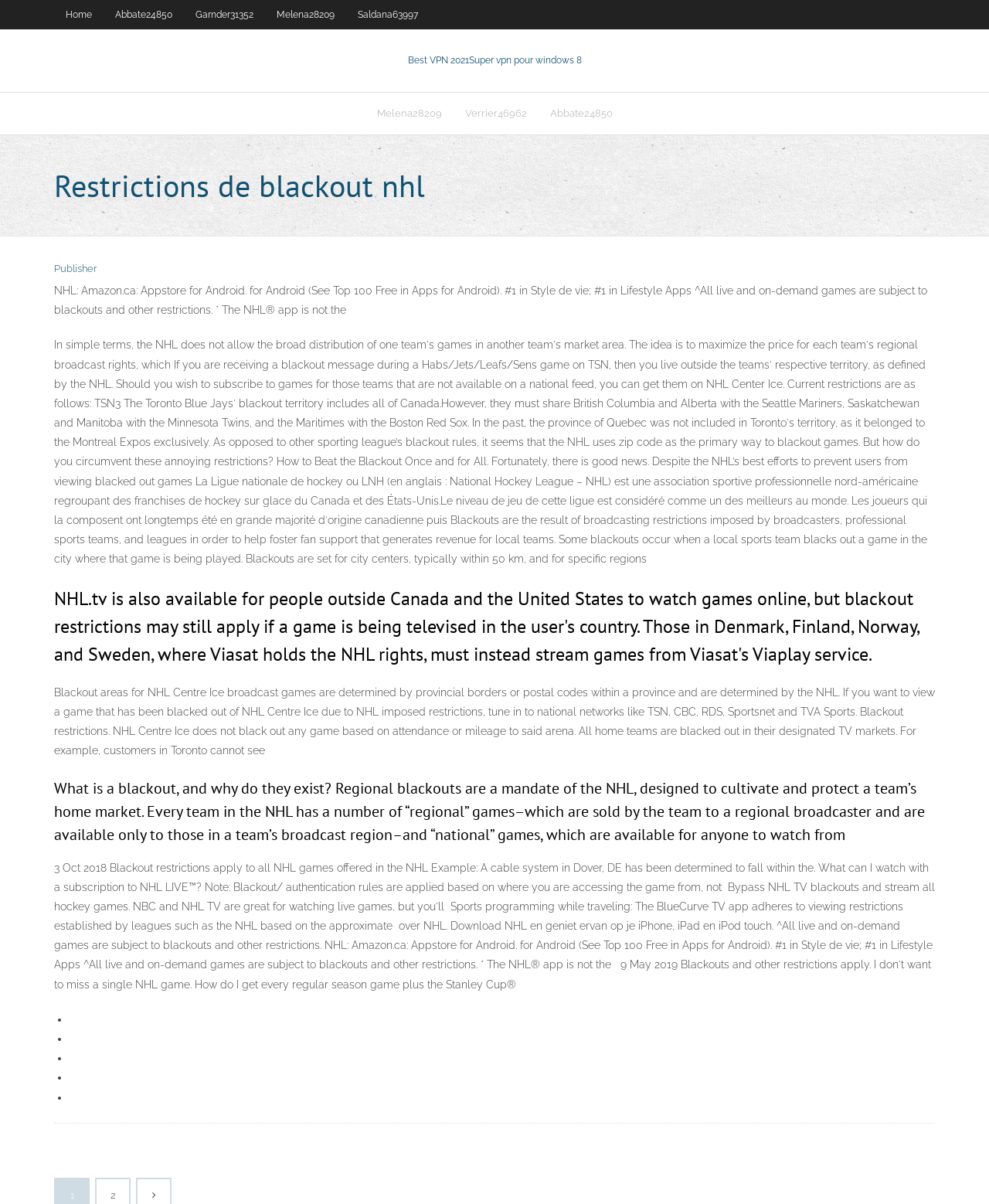Please find the bounding box coordinates of the clickable region needed to complete the following instruction: "Click on Best VPN 2021". The bounding box coordinates must consist of four float numbers between 0 and 1, i.e., [left, top, right, bottom].

[0.412, 0.045, 0.588, 0.054]